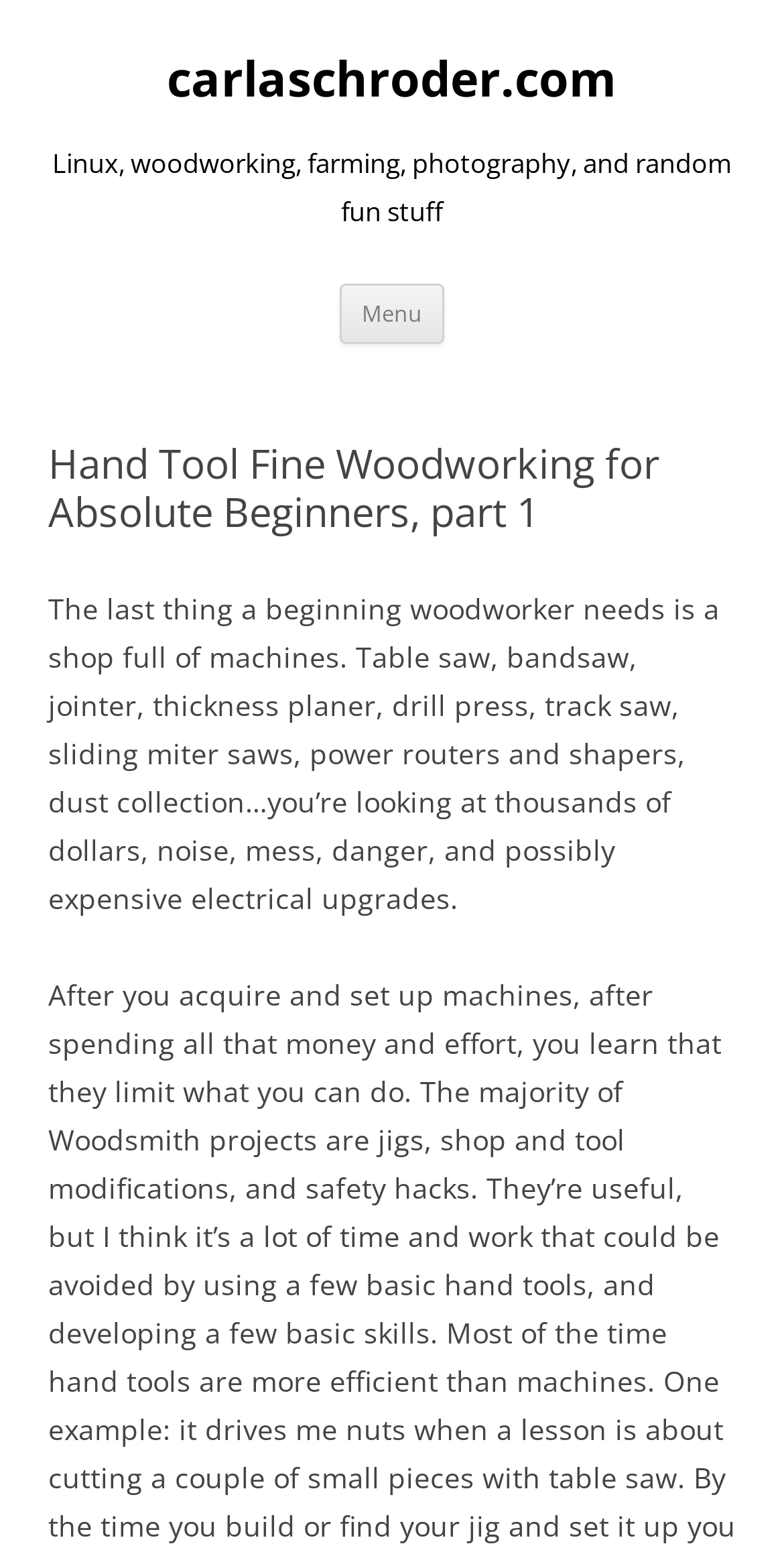Return the bounding box coordinates of the UI element that corresponds to this description: "Decline". The coordinates must be given as four float numbers in the range of 0 and 1, [left, top, right, bottom].

None